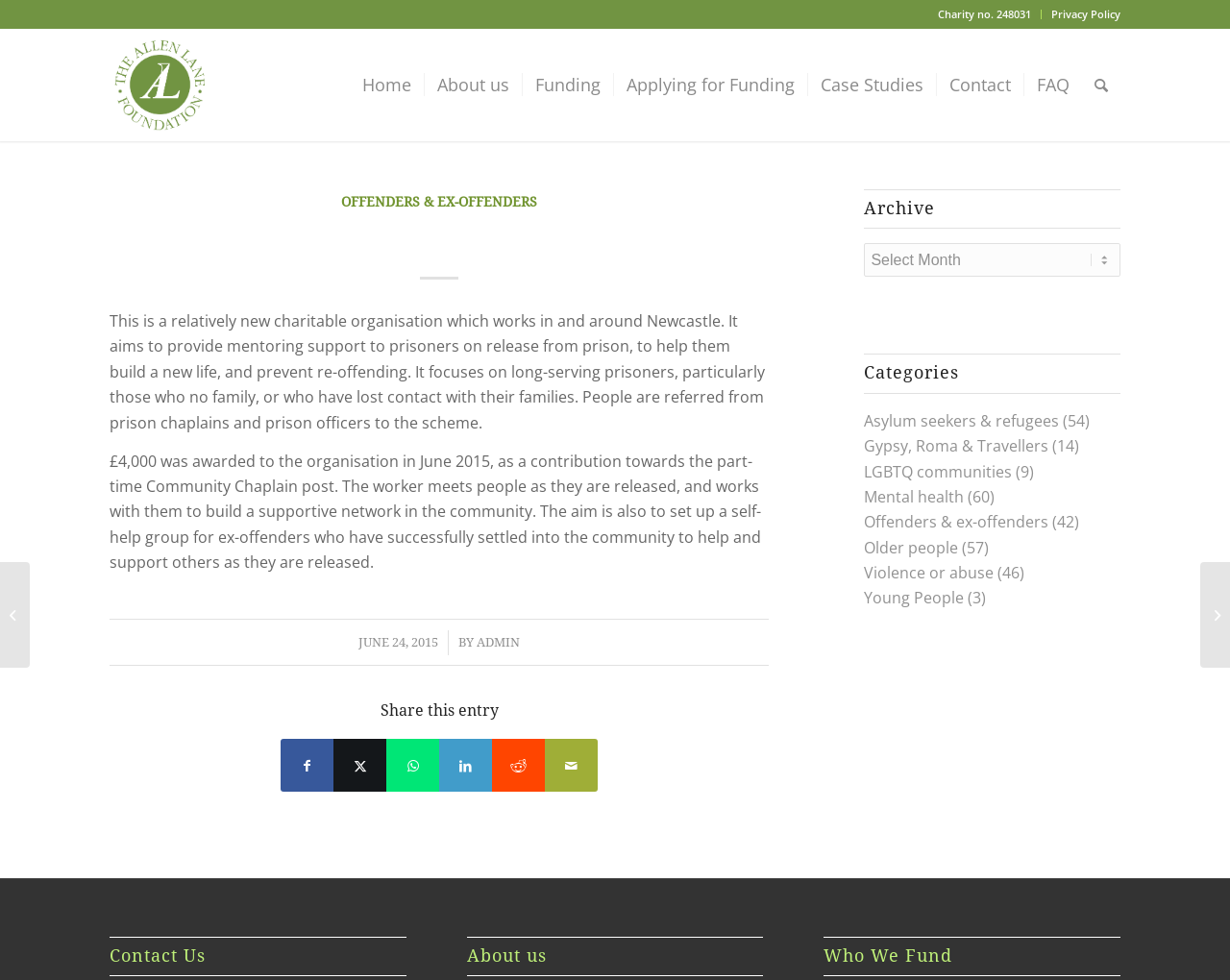Please determine the bounding box coordinates for the element with the description: "Charity no. 248031 Privacy Policy".

[0.755, 0.01, 0.911, 0.02]